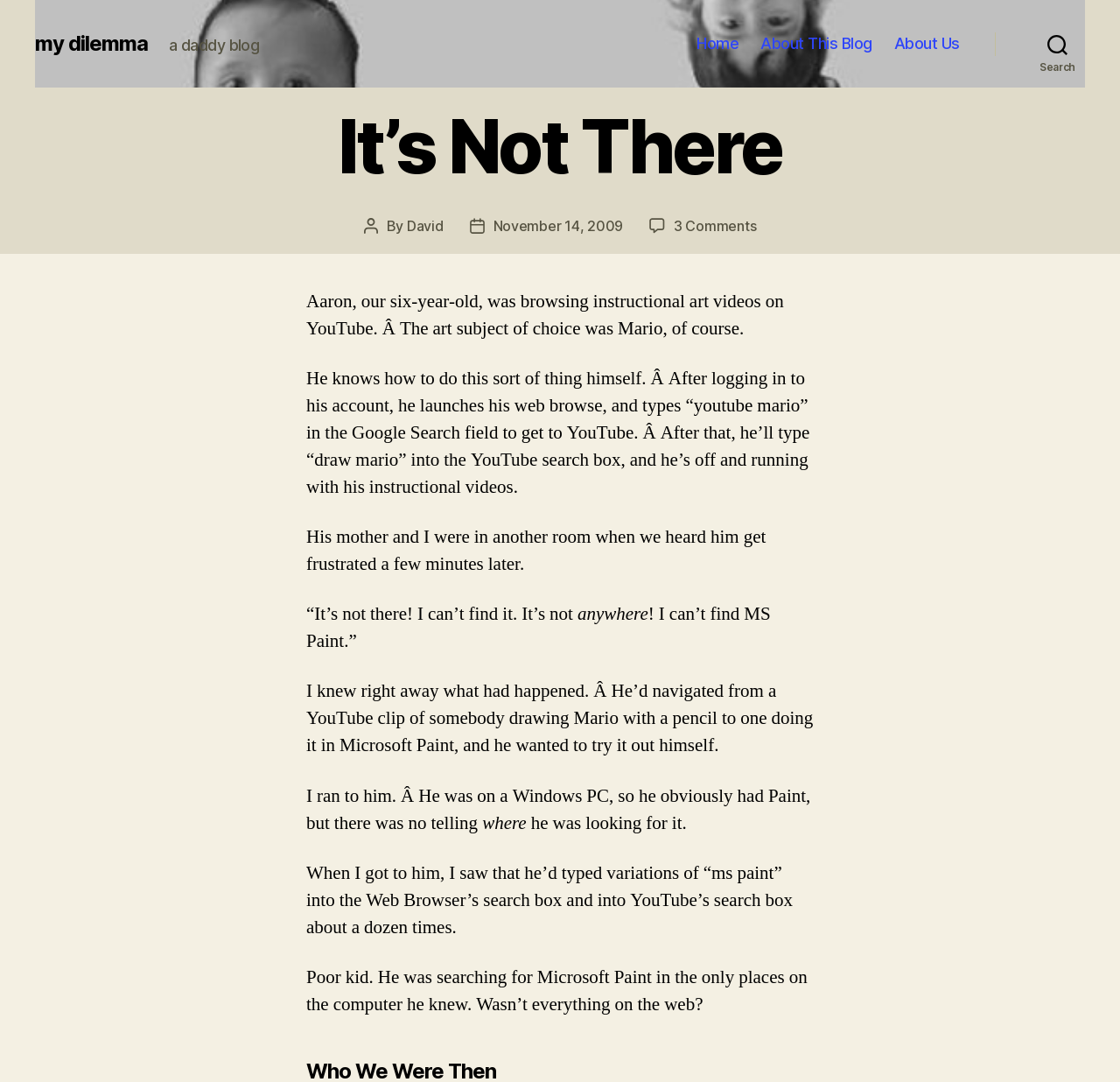What is Aaron trying to find on the computer?
From the image, respond using a single word or phrase.

MS Paint